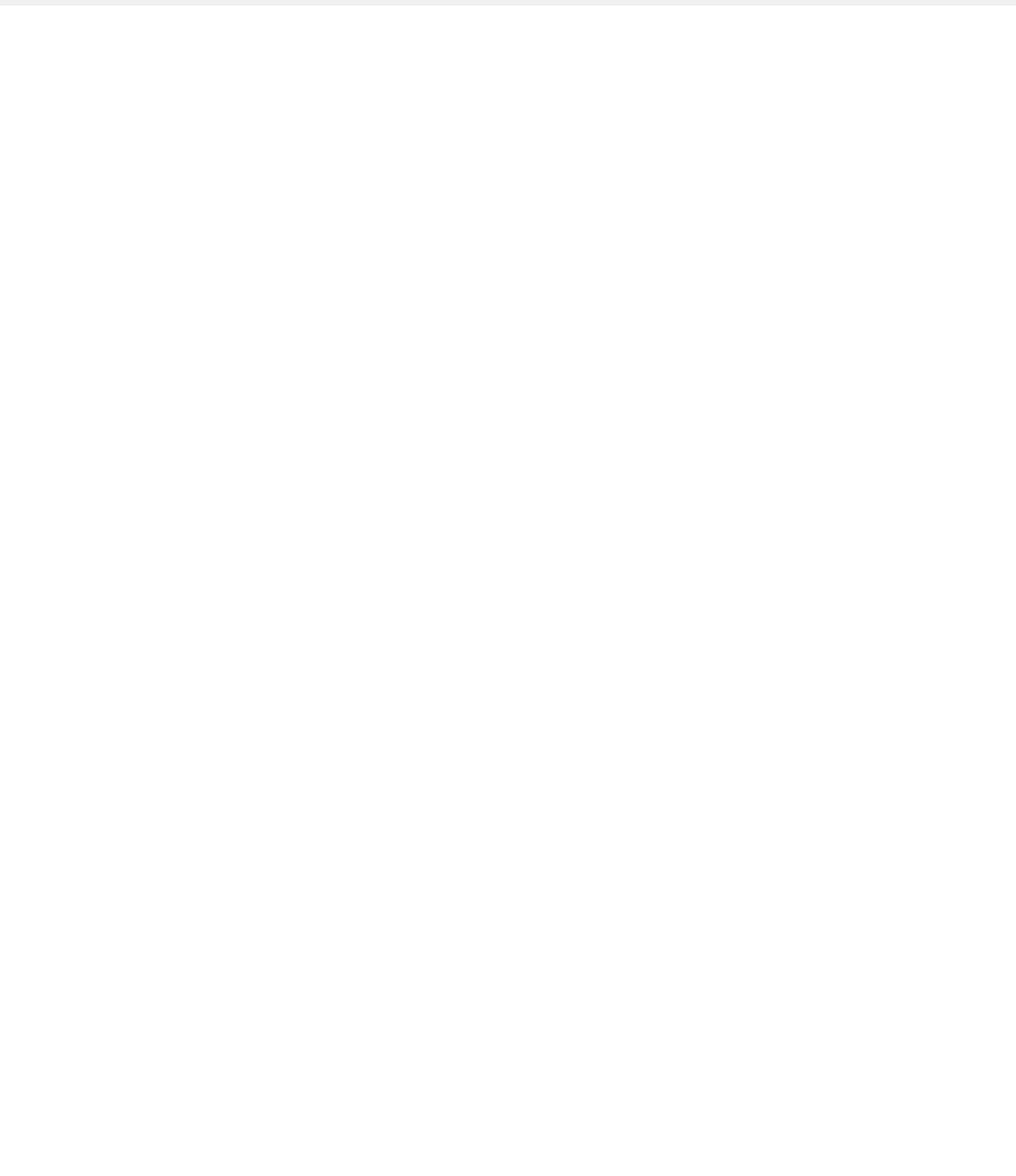Provide the bounding box coordinates of the HTML element this sentence describes: "About Us". The bounding box coordinates consist of four float numbers between 0 and 1, i.e., [left, top, right, bottom].

[0.741, 0.353, 0.791, 0.366]